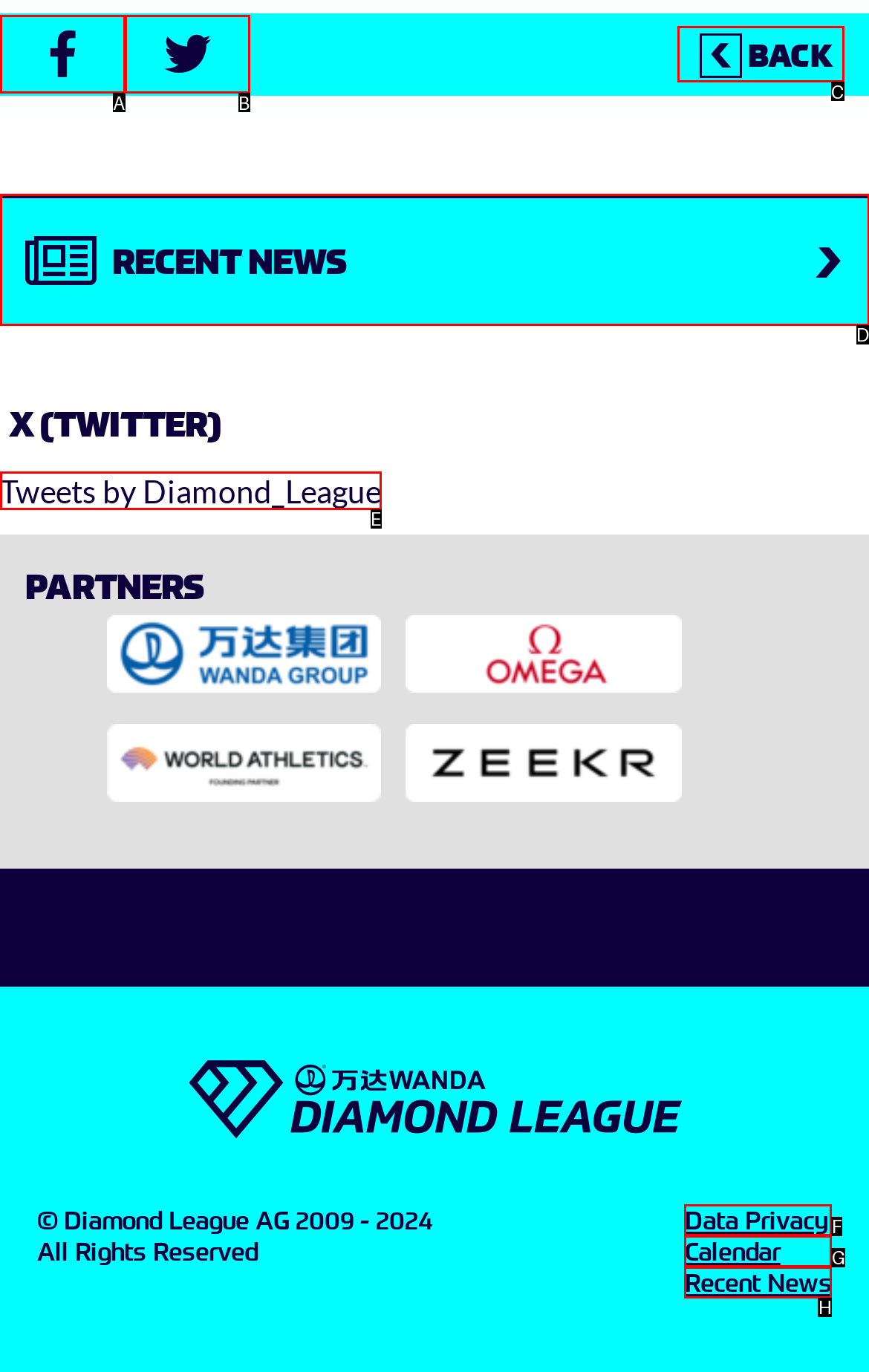Indicate the UI element to click to perform the task: Go back. Reply with the letter corresponding to the chosen element.

C